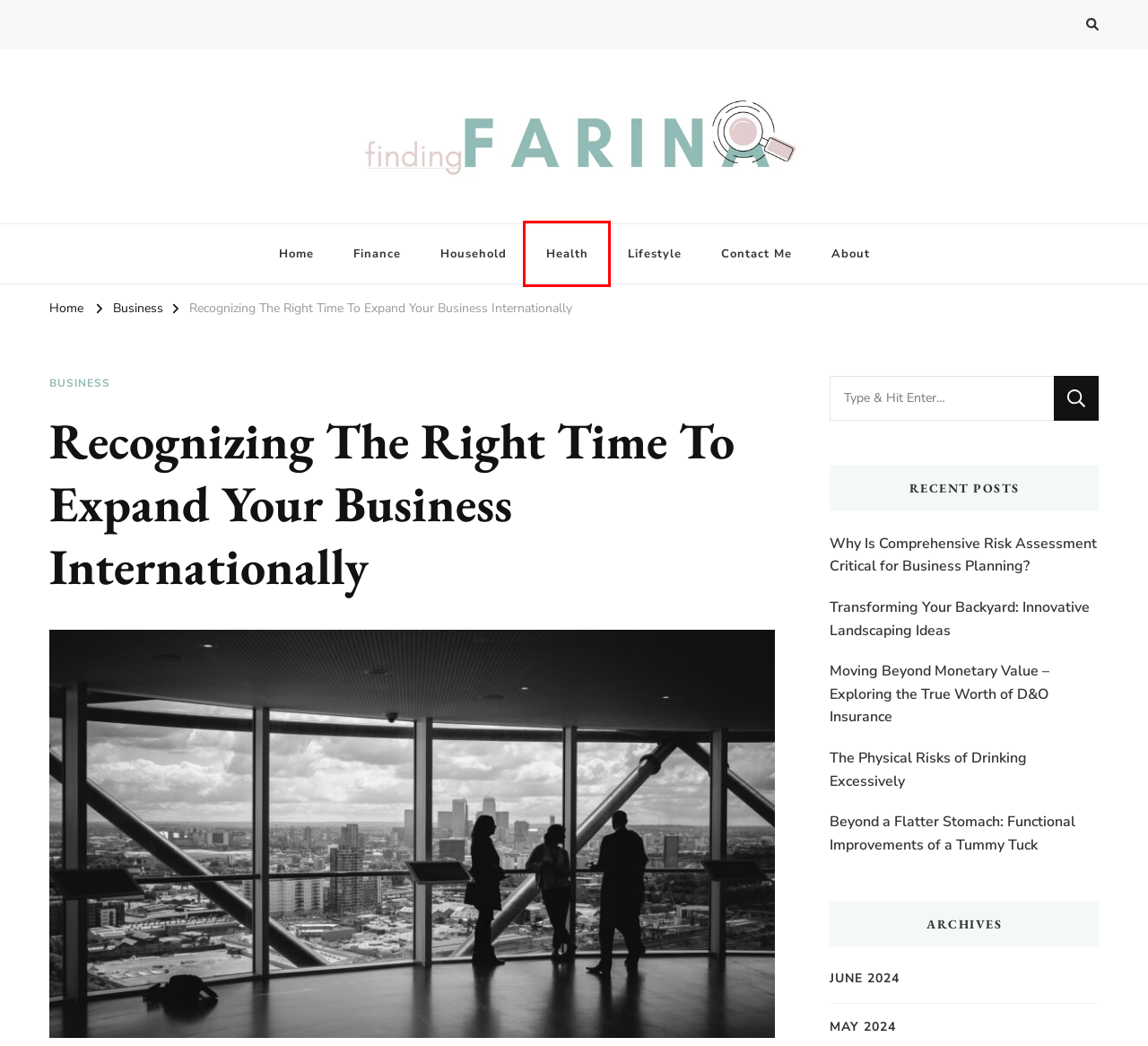Consider the screenshot of a webpage with a red bounding box and select the webpage description that best describes the new page that appears after clicking the element inside the red box. Here are the candidates:
A. Health Archives - Finding Farina
B. Why Is Comprehensive Risk Assessment Critical for Business Planning? - Finding Farina
C. Transforming Your Backyard: Innovative Landscaping Ideas - Finding Farina
D. May 2024 - Finding Farina
E. Contact Me - Finding Farina
F. June 2024 - Finding Farina
G. Beyond a Flatter Stomach: Functional Improvements of a Tummy Tuck - Finding Farina
H. Finance Archives - Finding Farina

A